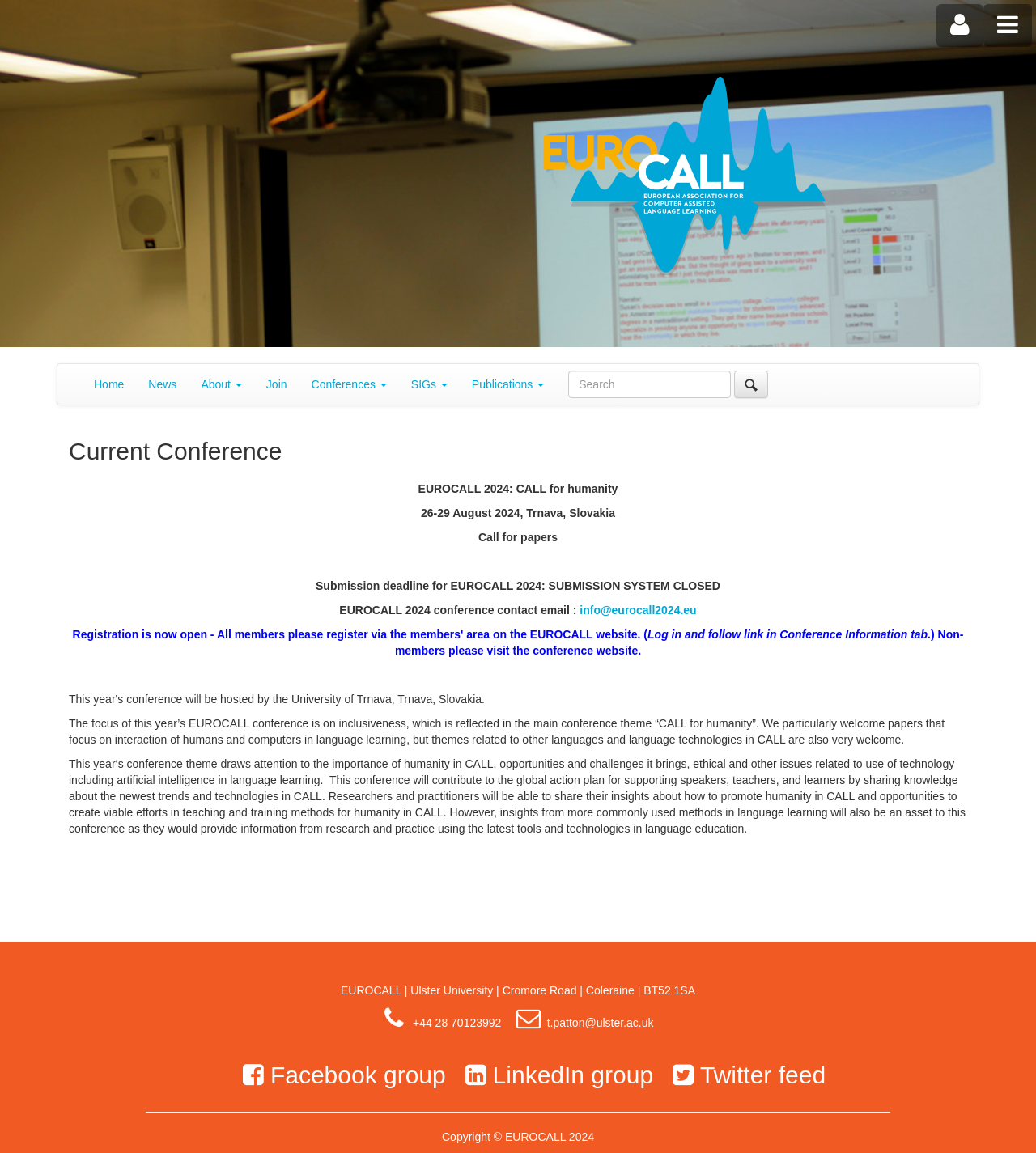Show the bounding box coordinates for the element that needs to be clicked to execute the following instruction: "View the EUROCALL 2024 conference details". Provide the coordinates in the form of four float numbers between 0 and 1, i.e., [left, top, right, bottom].

[0.404, 0.418, 0.596, 0.43]